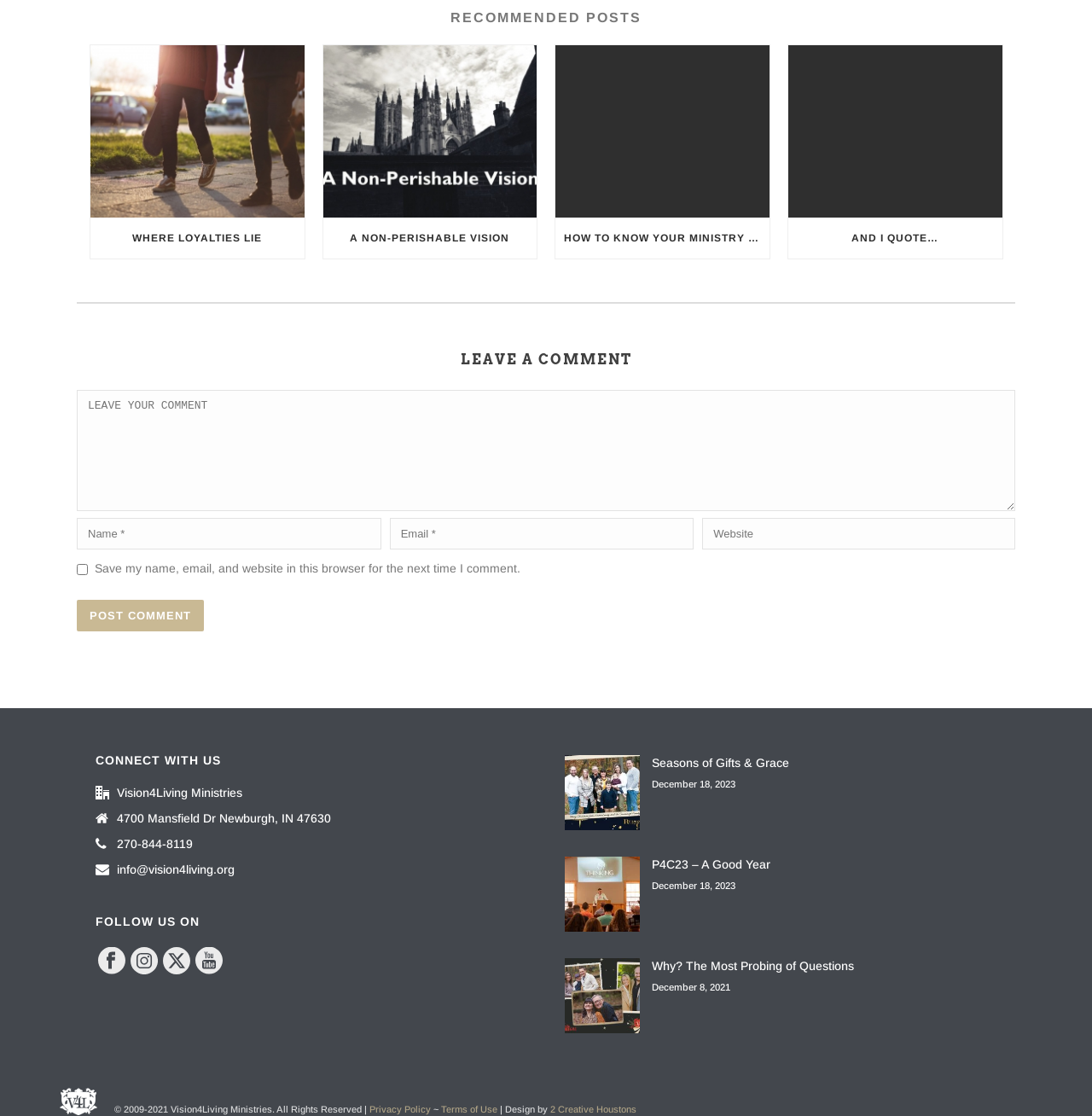Identify the bounding box coordinates of the clickable region necessary to fulfill the following instruction: "Follow Us on facebook". The bounding box coordinates should be four float numbers between 0 and 1, i.e., [left, top, right, bottom].

[0.09, 0.848, 0.115, 0.874]